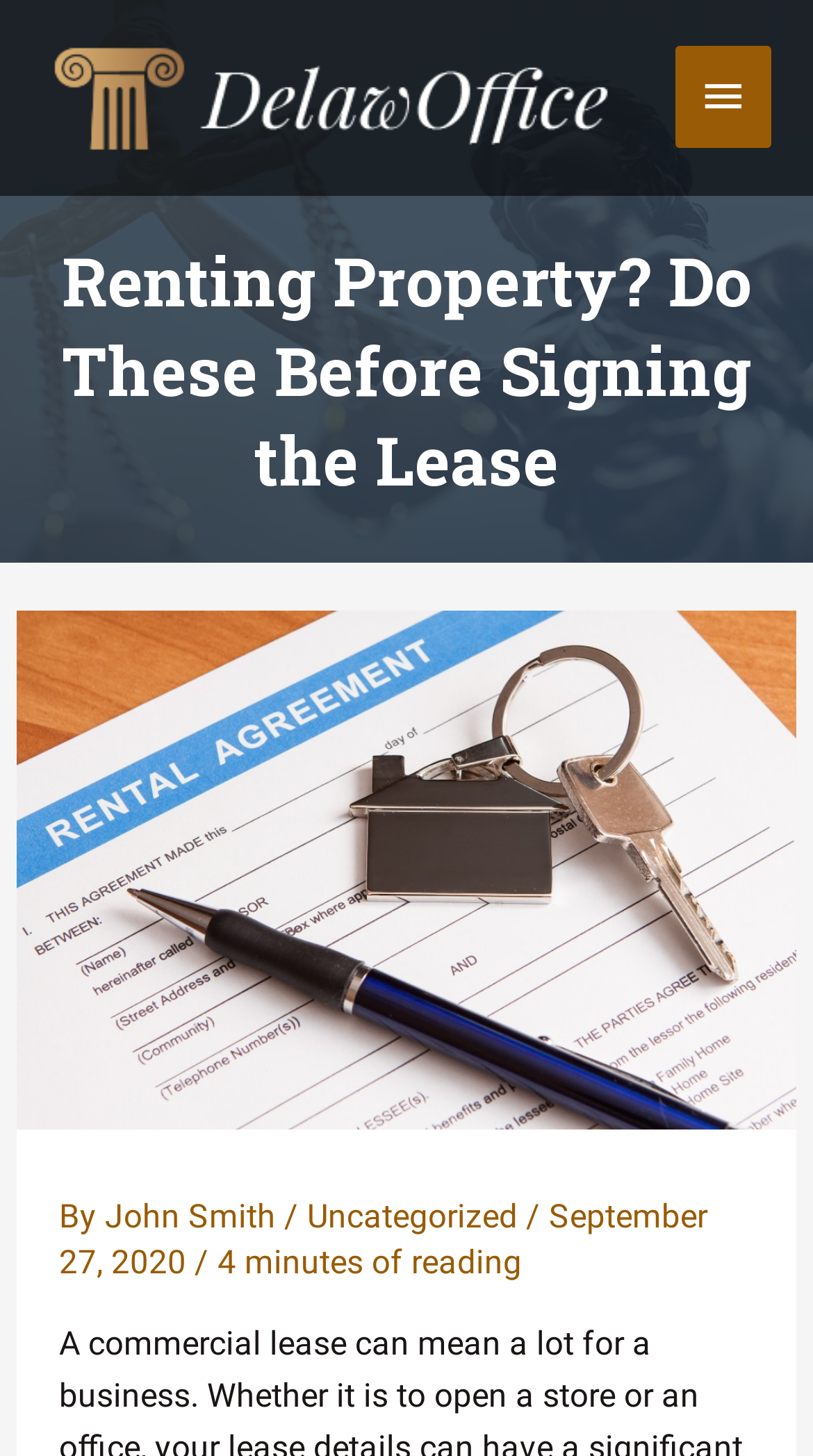What is the name of the law office?
Please look at the screenshot and answer in one word or a short phrase.

Delaw Office